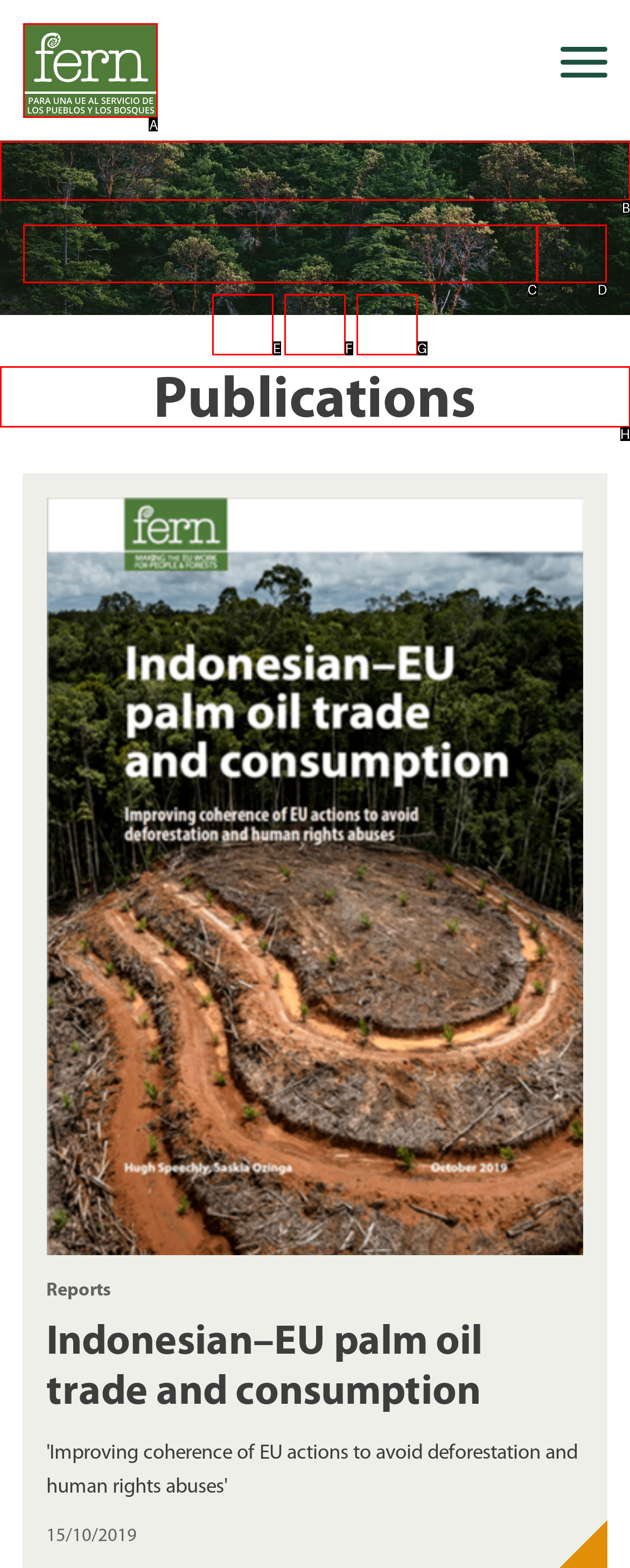Identify the HTML element to click to fulfill this task: Go to Pôle Français page
Answer with the letter from the given choices.

B